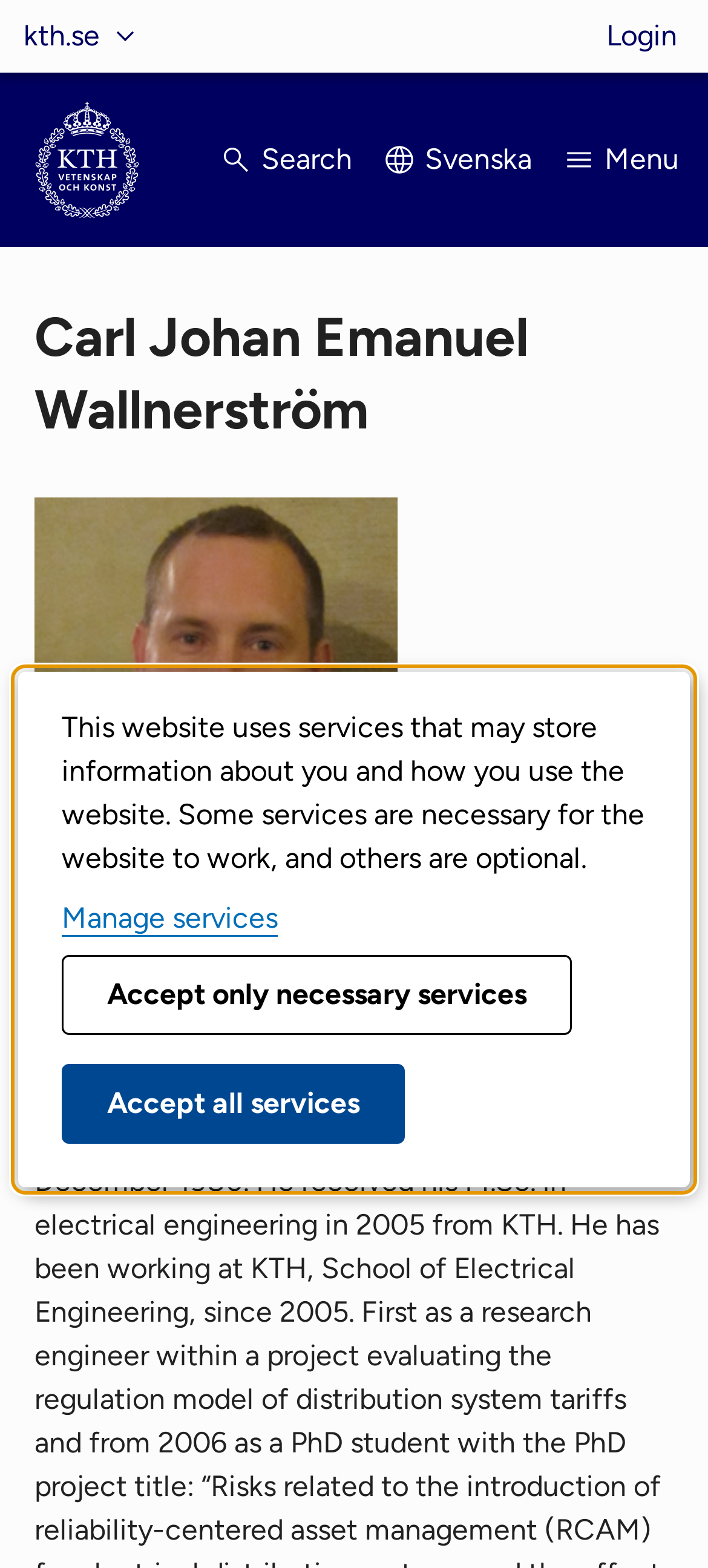Please locate the bounding box coordinates of the region I need to click to follow this instruction: "Search for something".

[0.308, 0.079, 0.497, 0.125]